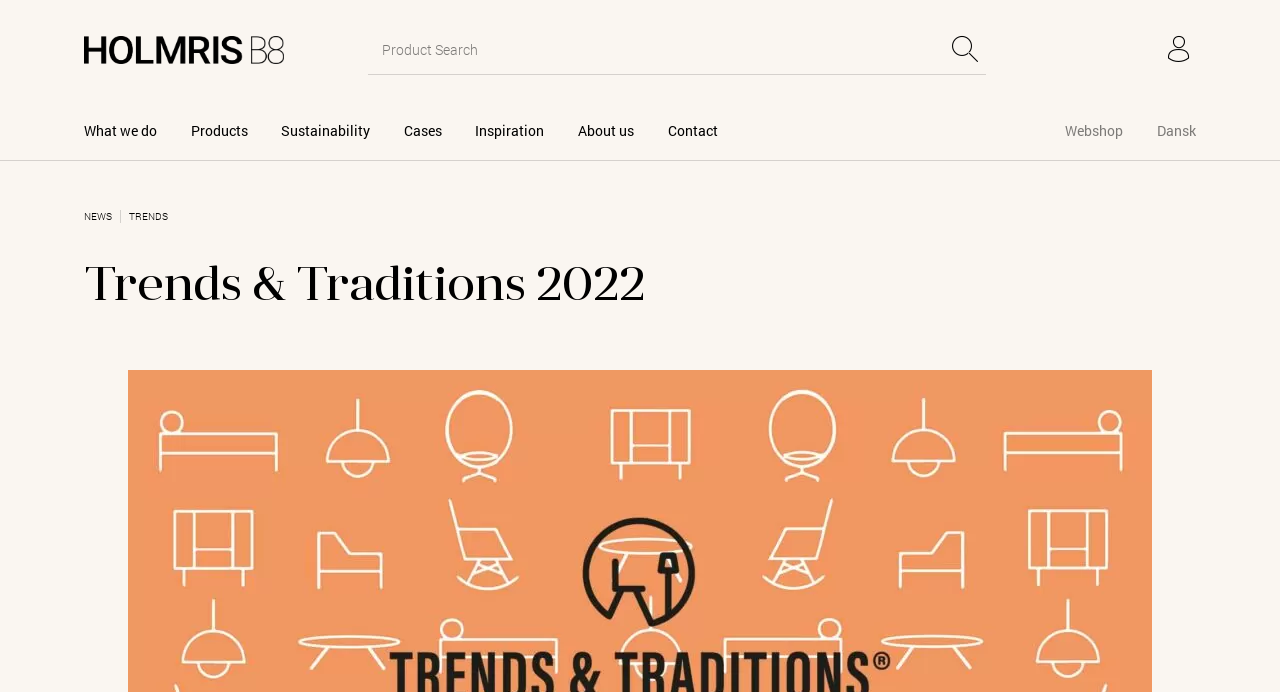Given the element description "Podcast", identify the bounding box of the corresponding UI element.

None